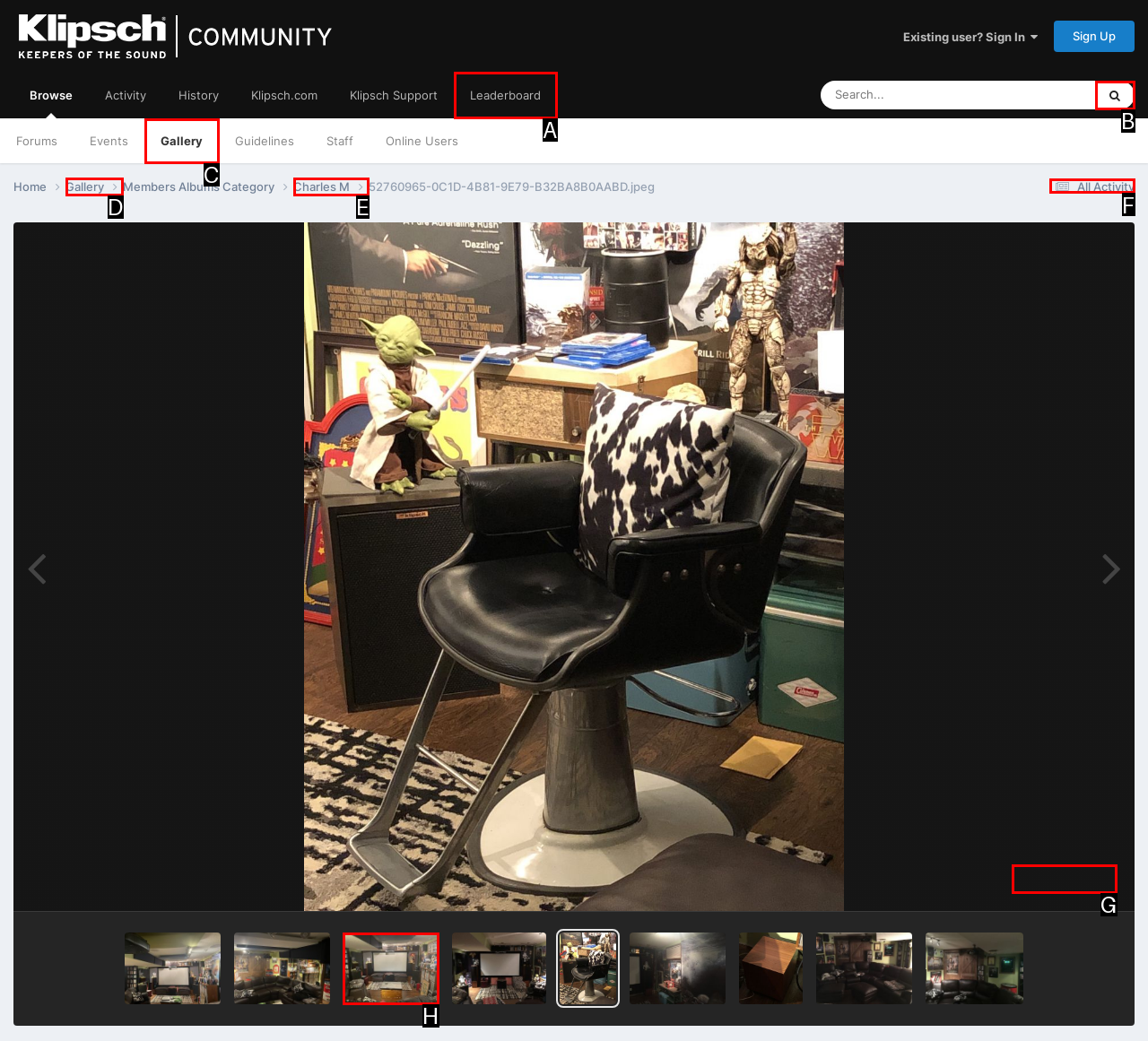Select the correct option based on the description: Other Writings
Answer directly with the option’s letter.

None